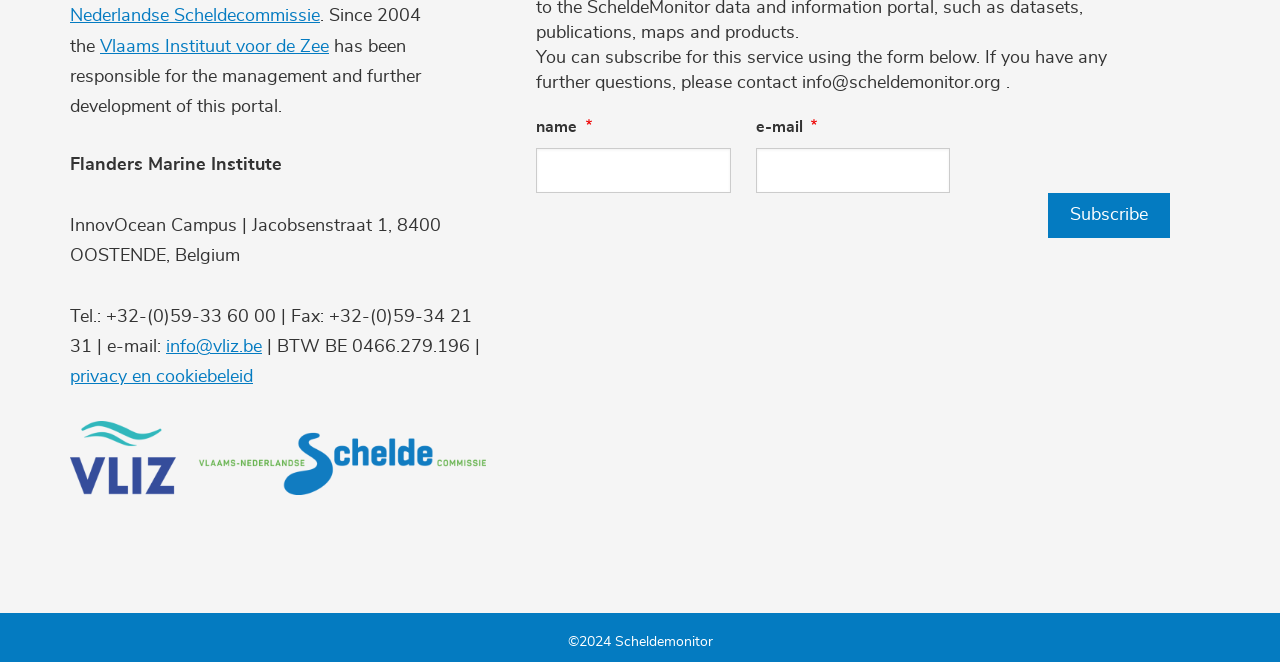What is the purpose of the form below?
Ensure your answer is thorough and detailed.

The answer can be found in the static text element with the text 'You can subscribe for this service using the form below.' located at coordinates [0.419, 0.074, 0.865, 0.139]. This text indicates that the form is used to subscribe for a service.